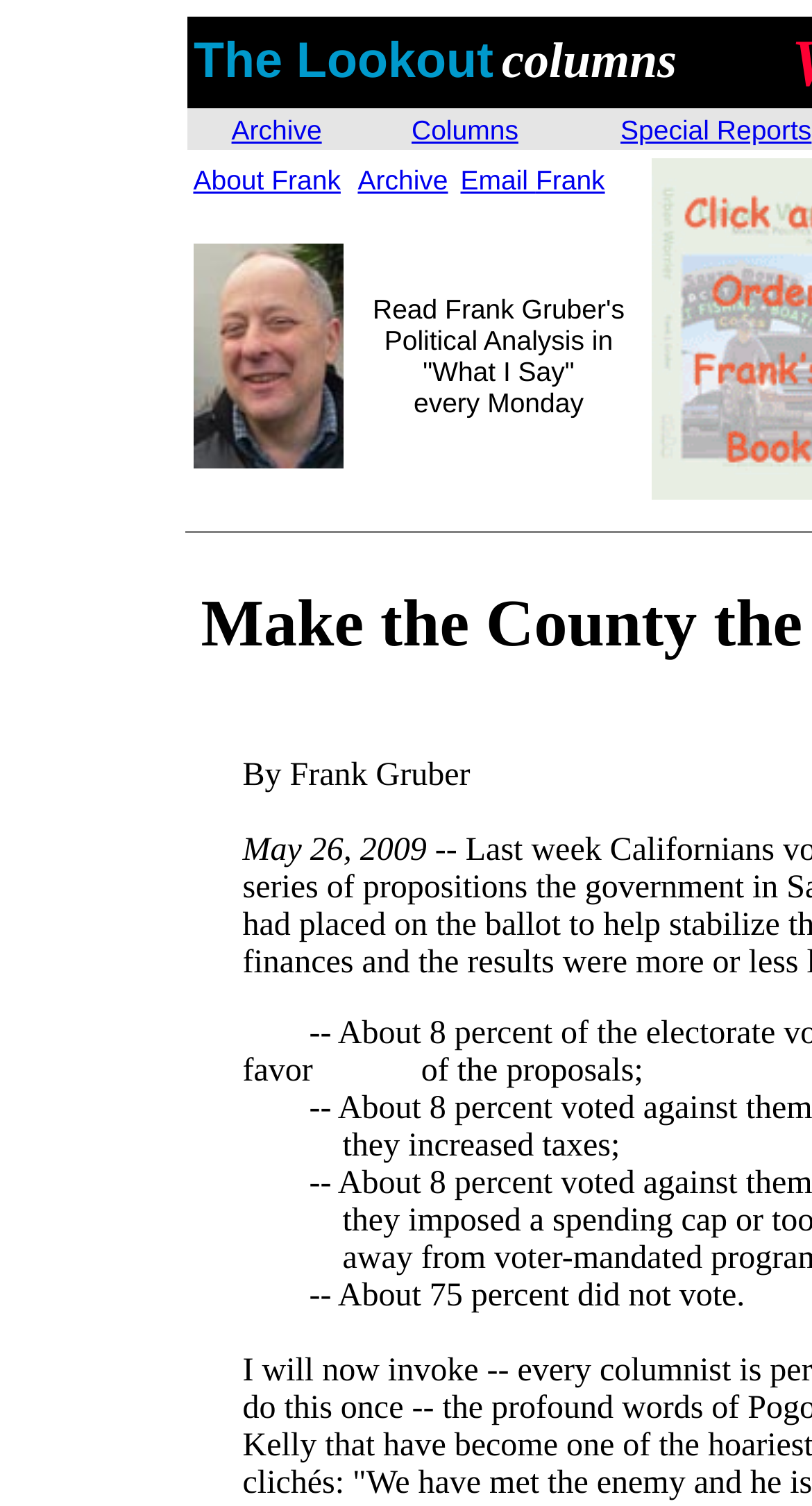Please locate and retrieve the main header text of the webpage.

Make the County the Solution